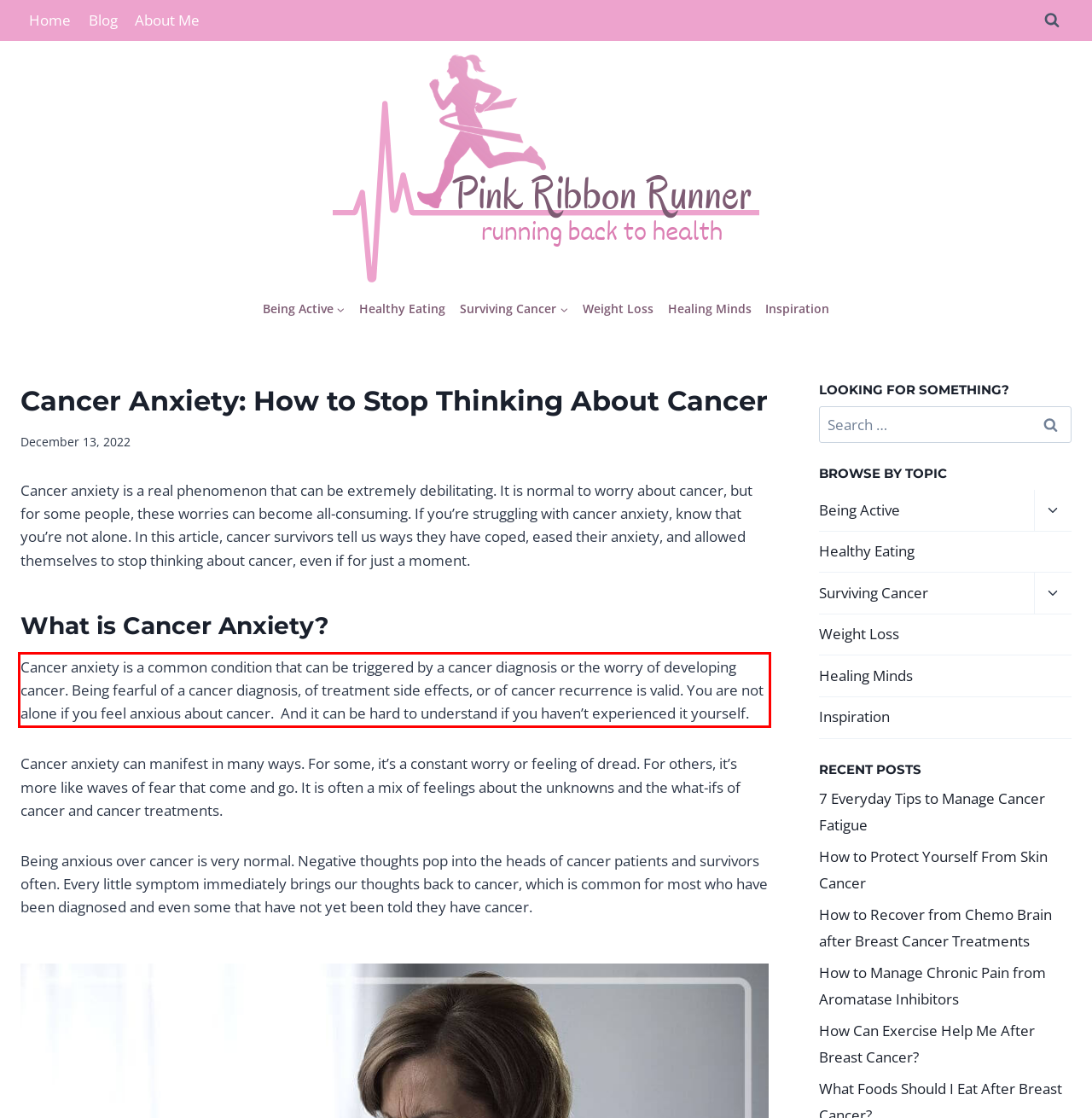Identify the text within the red bounding box on the webpage screenshot and generate the extracted text content.

Cancer anxiety is a common condition that can be triggered by a cancer diagnosis or the worry of developing cancer. Being fearful of a cancer diagnosis, of treatment side effects, or of cancer recurrence is valid. You are not alone if you feel anxious about cancer. And it can be hard to understand if you haven’t experienced it yourself.